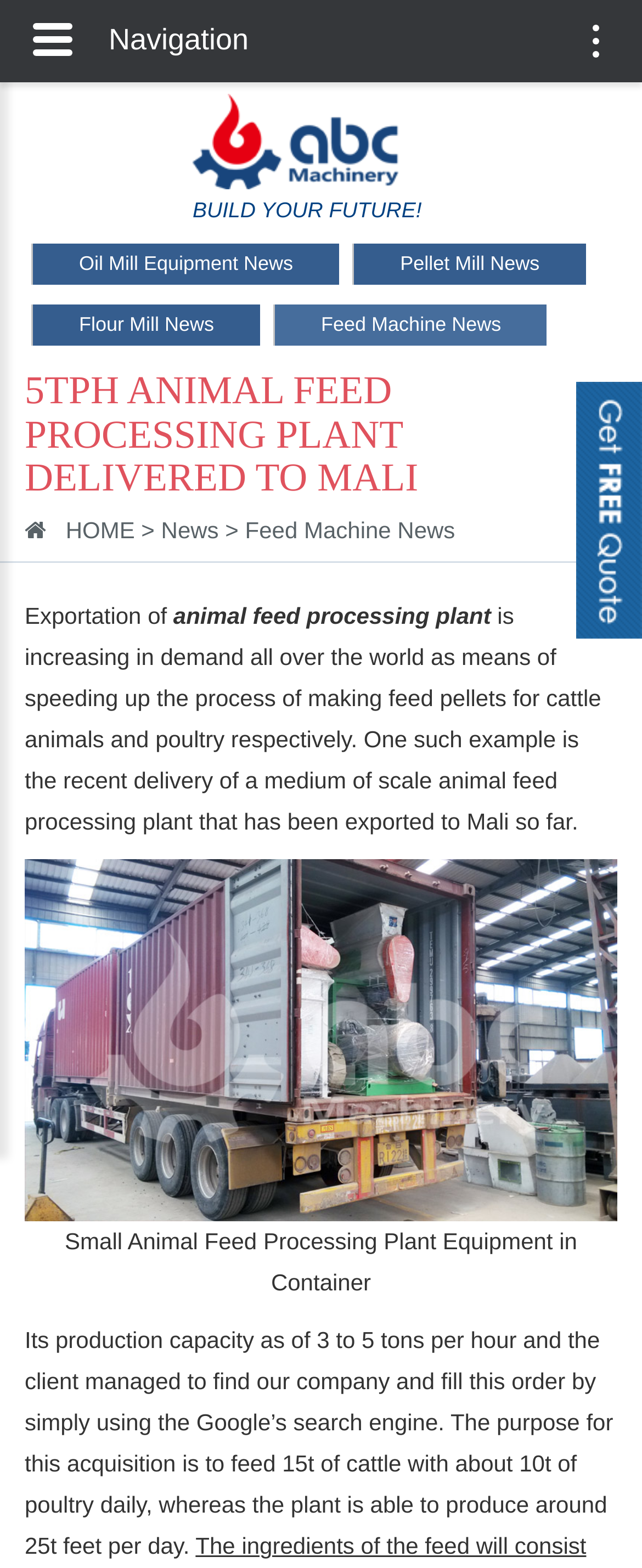Identify and provide the text content of the webpage's primary headline.

5TPH ANIMAL FEED PROCESSING PLANT DELIVERED TO MALI